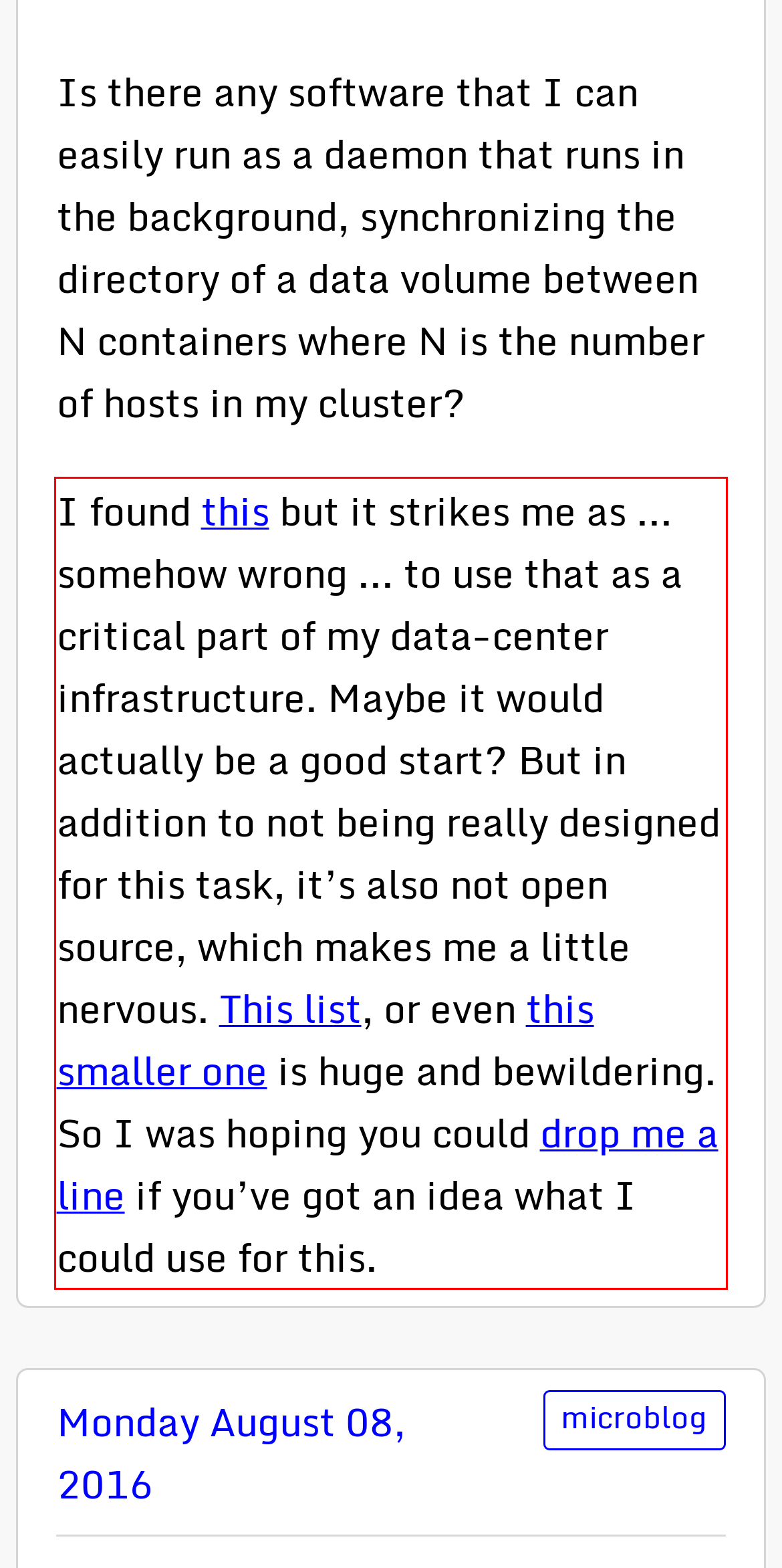Please identify and extract the text content from the UI element encased in a red bounding box on the provided webpage screenshot.

I found this but it strikes me as ... somehow wrong ... to use that as a critical part of my data-center infrastructure. Maybe it would actually be a good start? But in addition to not being really designed for this task, it’s also not open source, which makes me a little nervous. This list, or even this smaller one is huge and bewildering. So I was hoping you could drop me a line if you’ve got an idea what I could use for this.